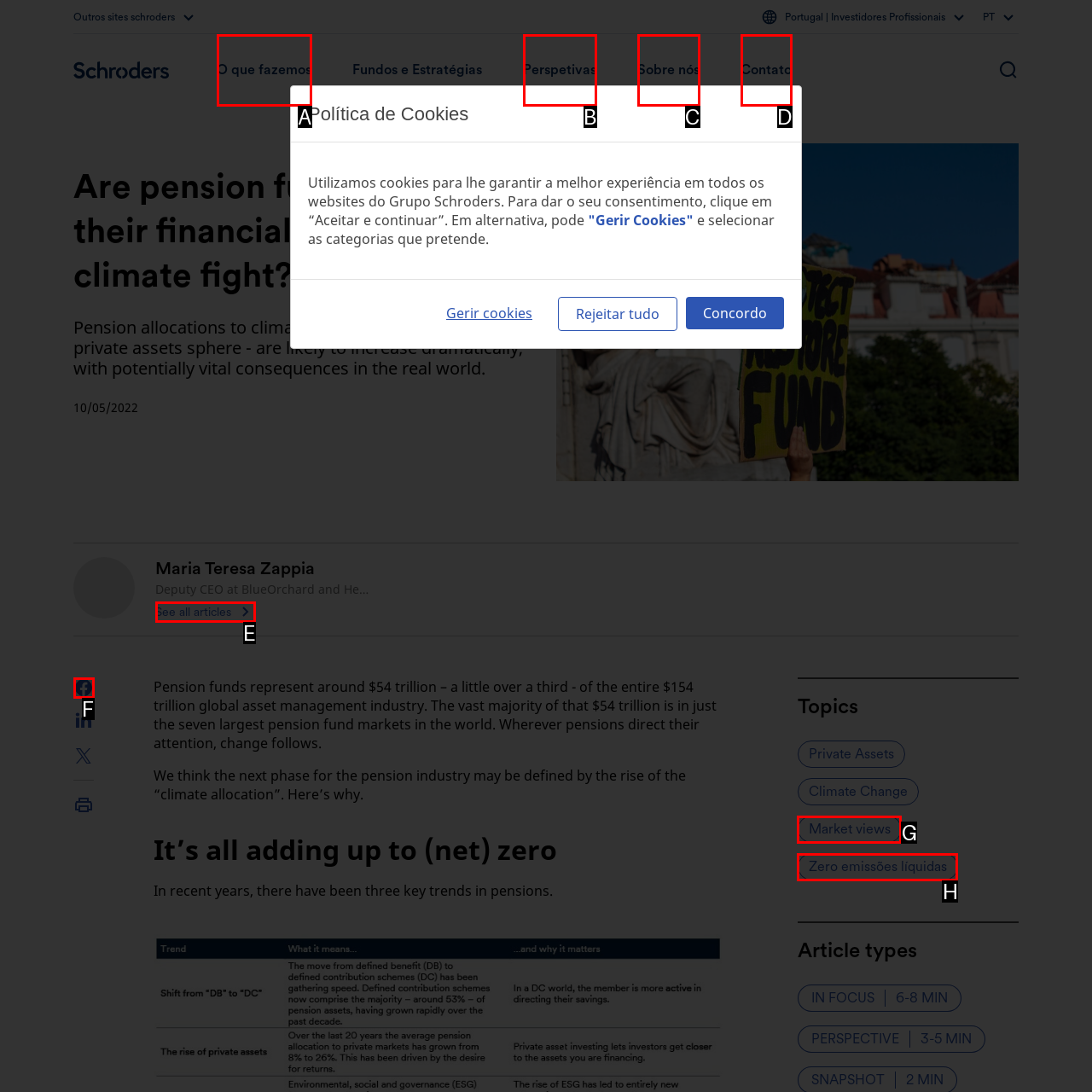Examine the description: Sobre nós and indicate the best matching option by providing its letter directly from the choices.

C